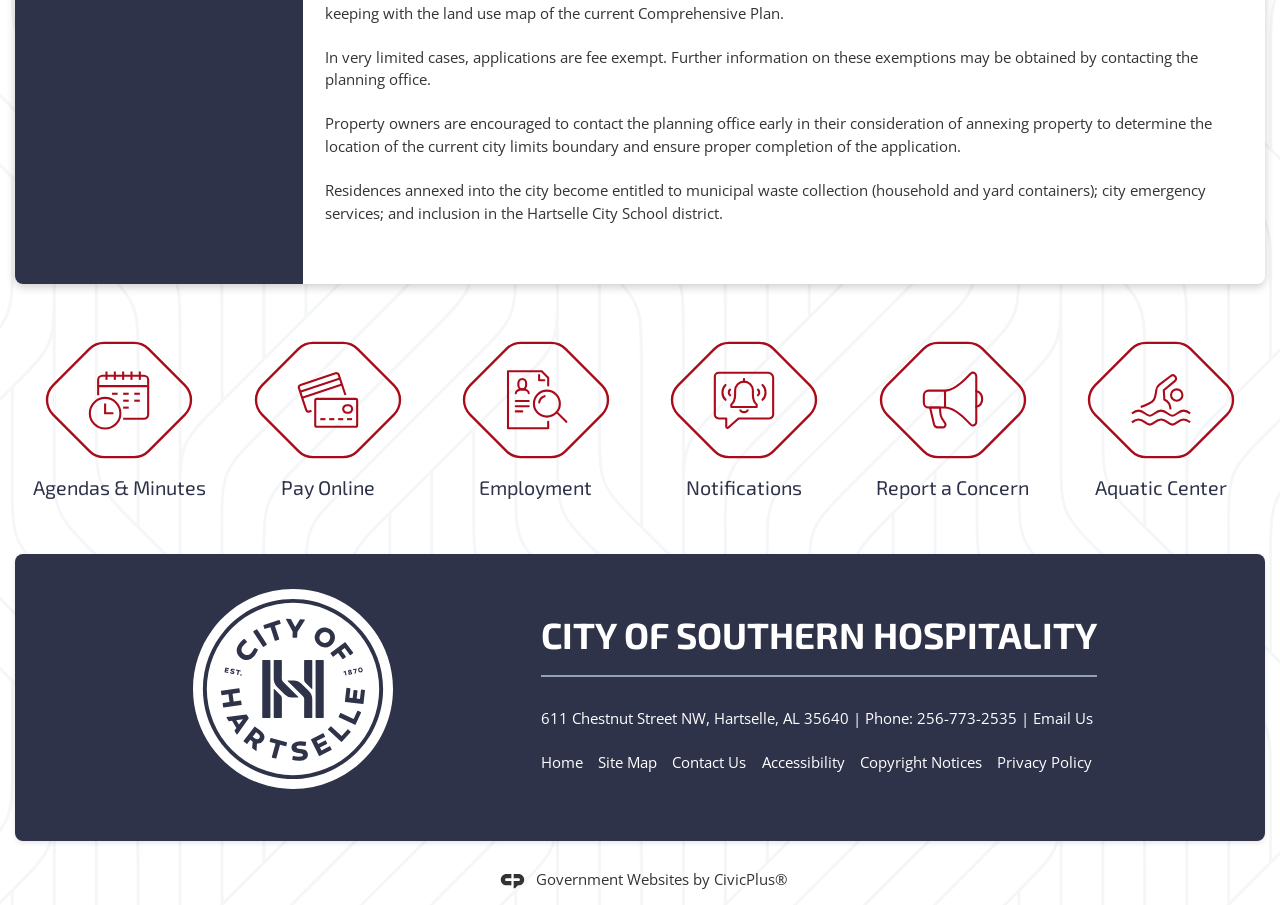Provide the bounding box coordinates for the UI element that is described as: "Report a Concern".

[0.663, 0.37, 0.825, 0.556]